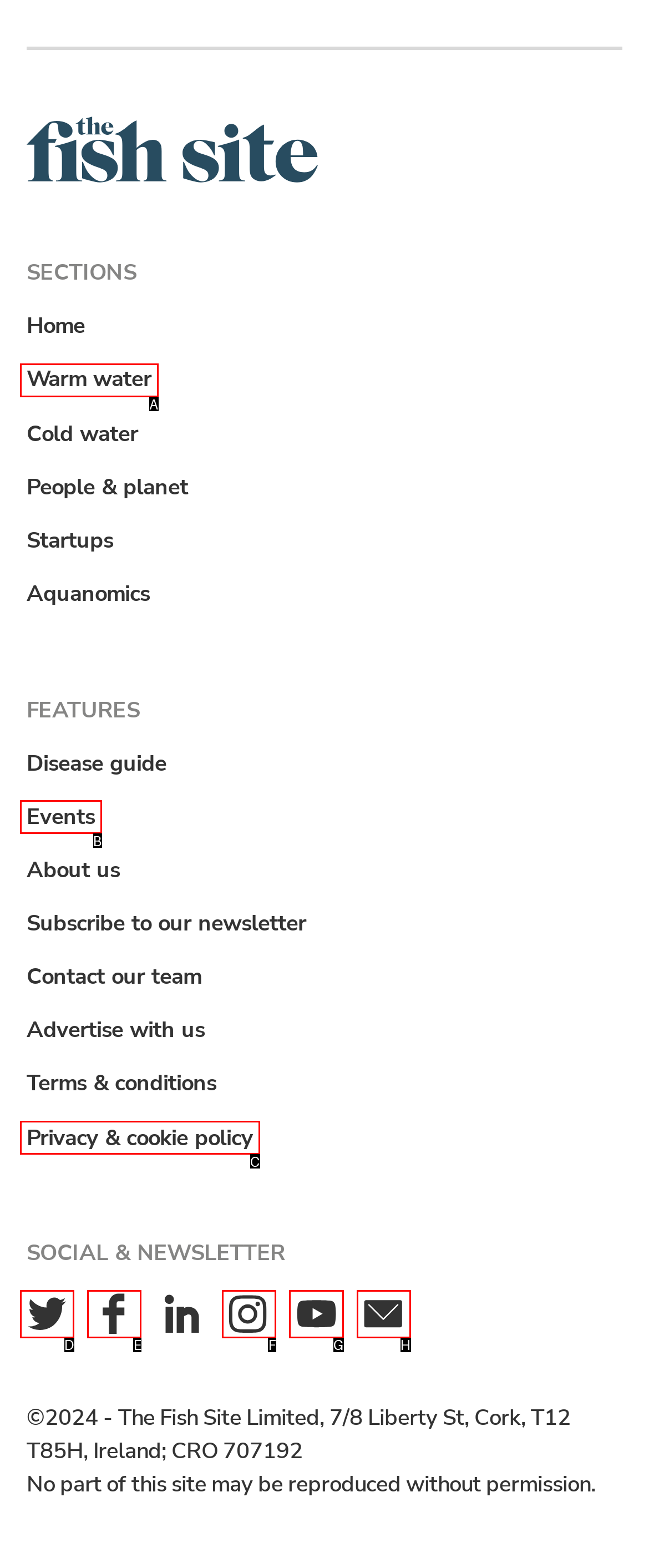Pick the option that corresponds to: Instagram
Provide the letter of the correct choice.

F